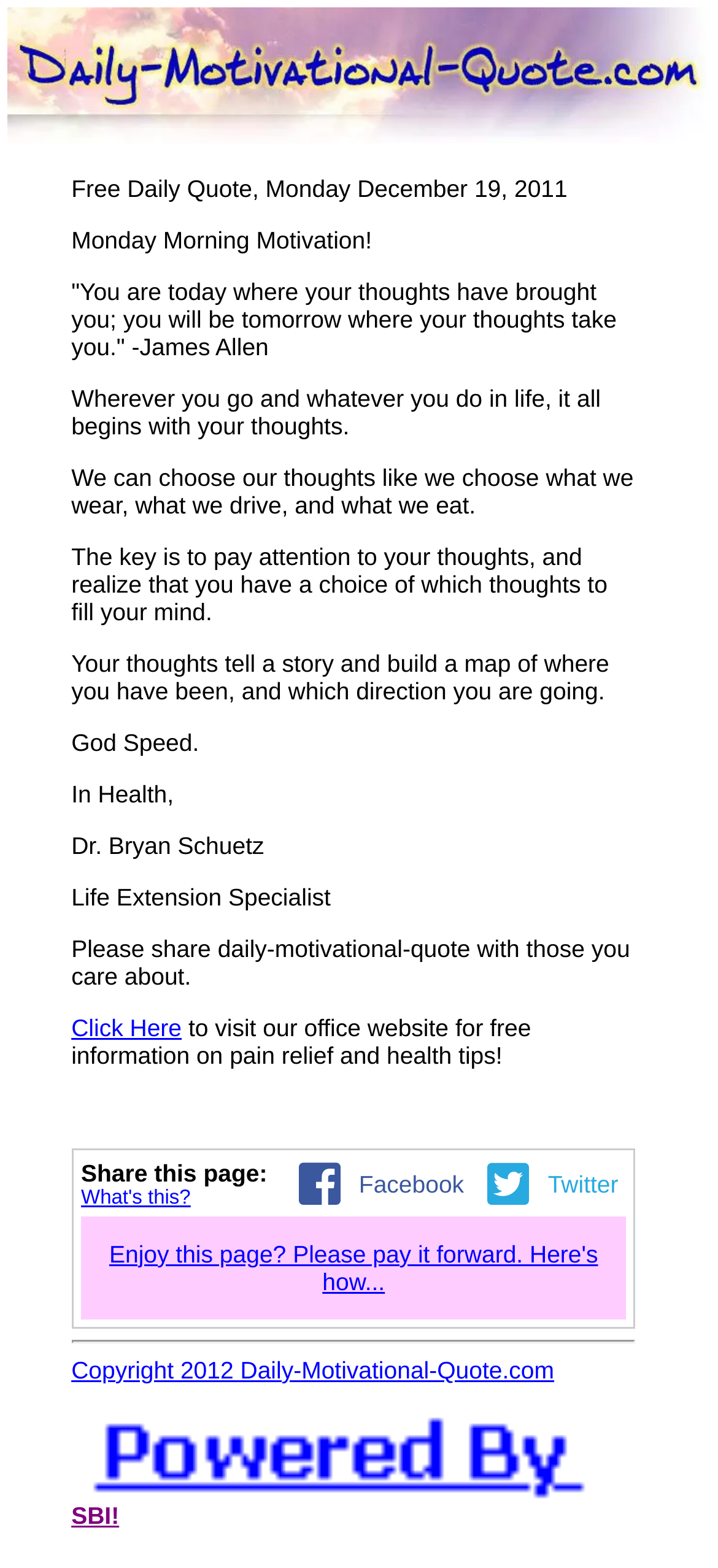What is the copyright year of the website?
Please provide a comprehensive answer based on the details in the screenshot.

The copyright year of the website can be found in the text content of the webpage, which is 'Copyright 2012 Daily-Motivational-Quote.com'.